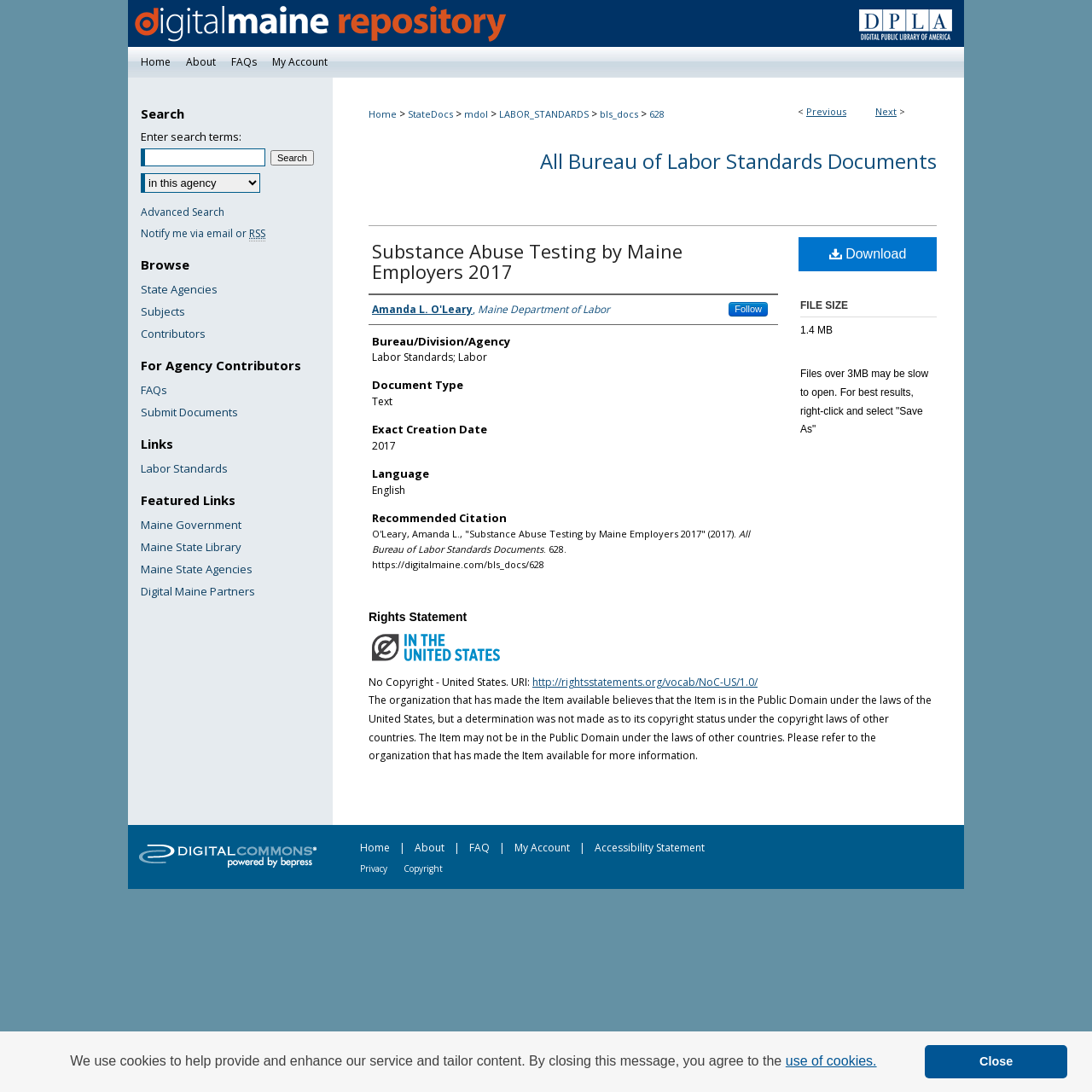Identify the bounding box for the given UI element using the description provided. Coordinates should be in the format (top-left x, top-left y, bottom-right x, bottom-right y) and must be between 0 and 1. Here is the description: Labor Standards

[0.129, 0.422, 0.305, 0.436]